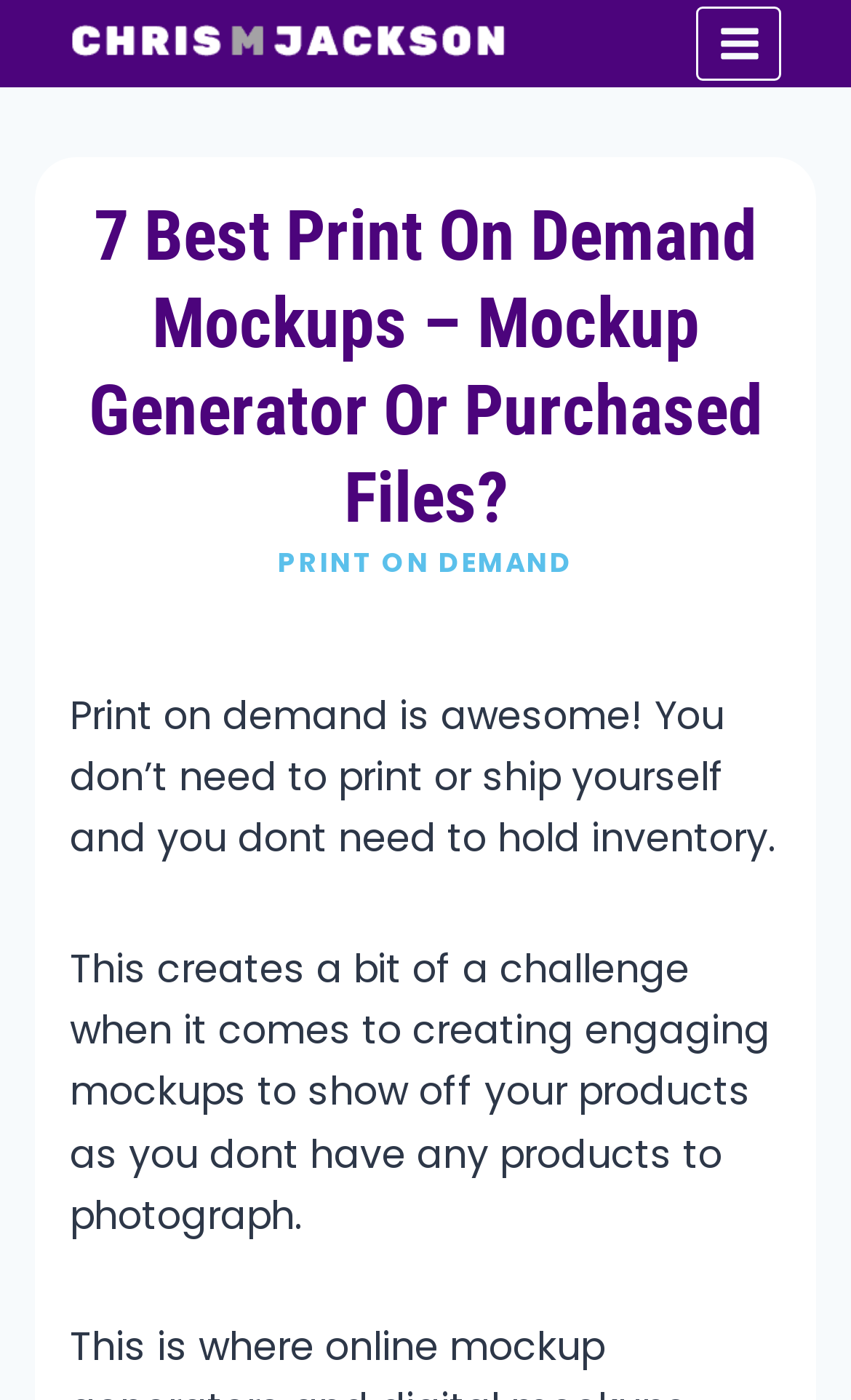Please provide the bounding box coordinate of the region that matches the element description: alt="Logo". Coordinates should be in the format (top-left x, top-left y, bottom-right x, bottom-right y) and all values should be between 0 and 1.

None